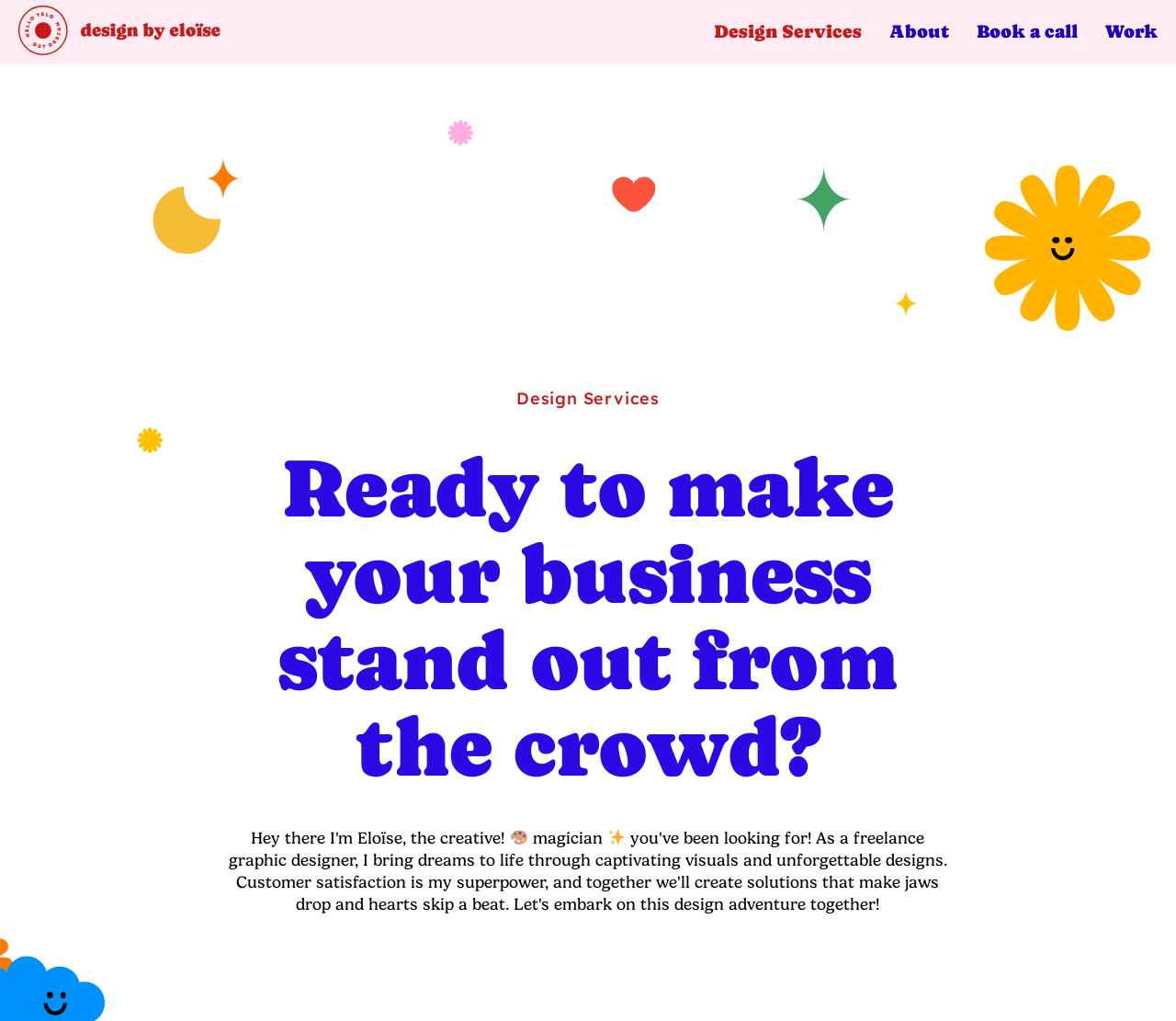Using the format (top-left x, top-left y, bottom-right x, bottom-right y), provide the bounding box coordinates for the described UI element. All values should be floating point numbers between 0 and 1: About

[0.745, 0.022, 0.819, 0.041]